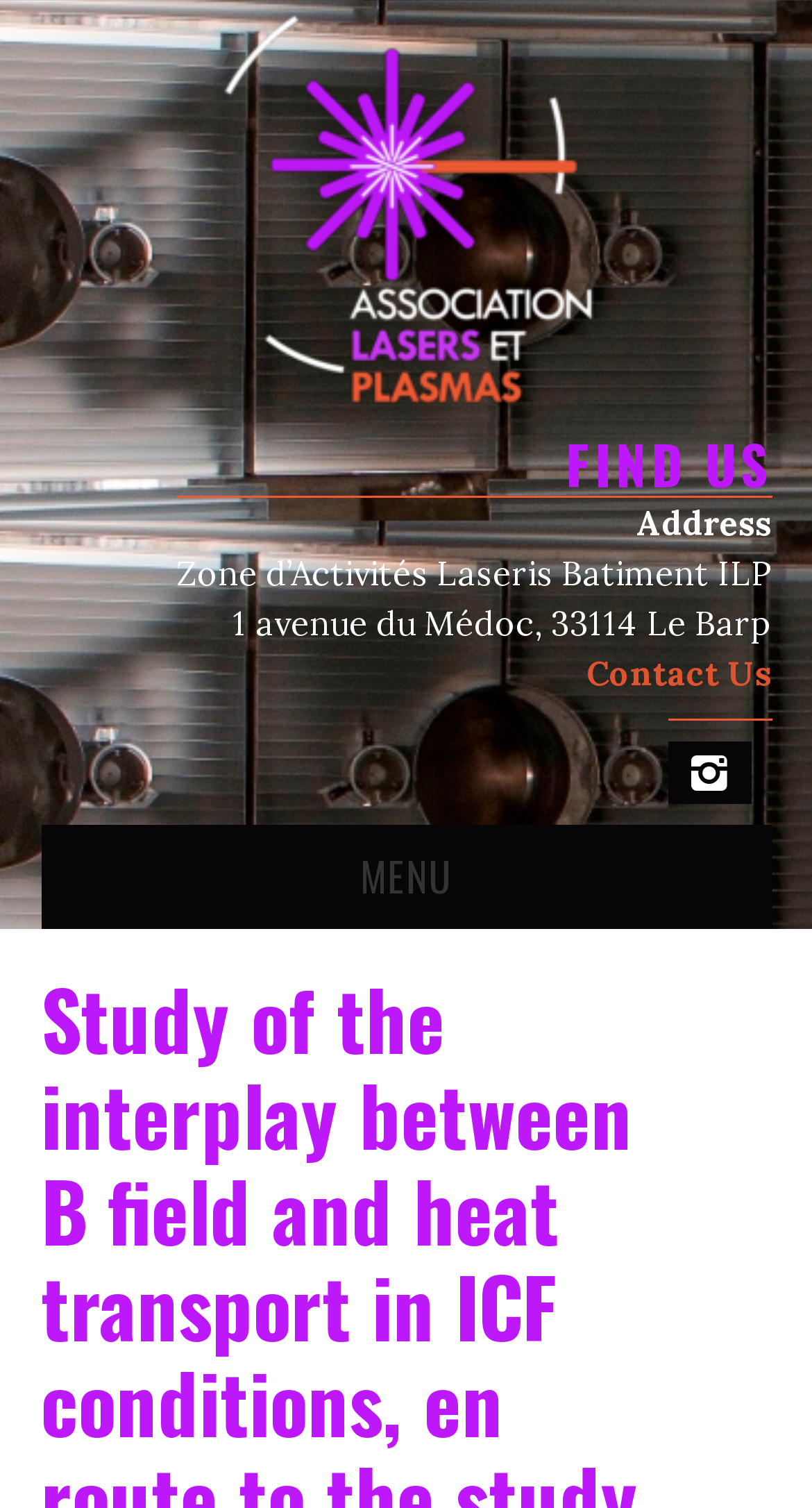Answer the question with a single word or phrase: 
What is the name of the building where ALP is located?

ILP